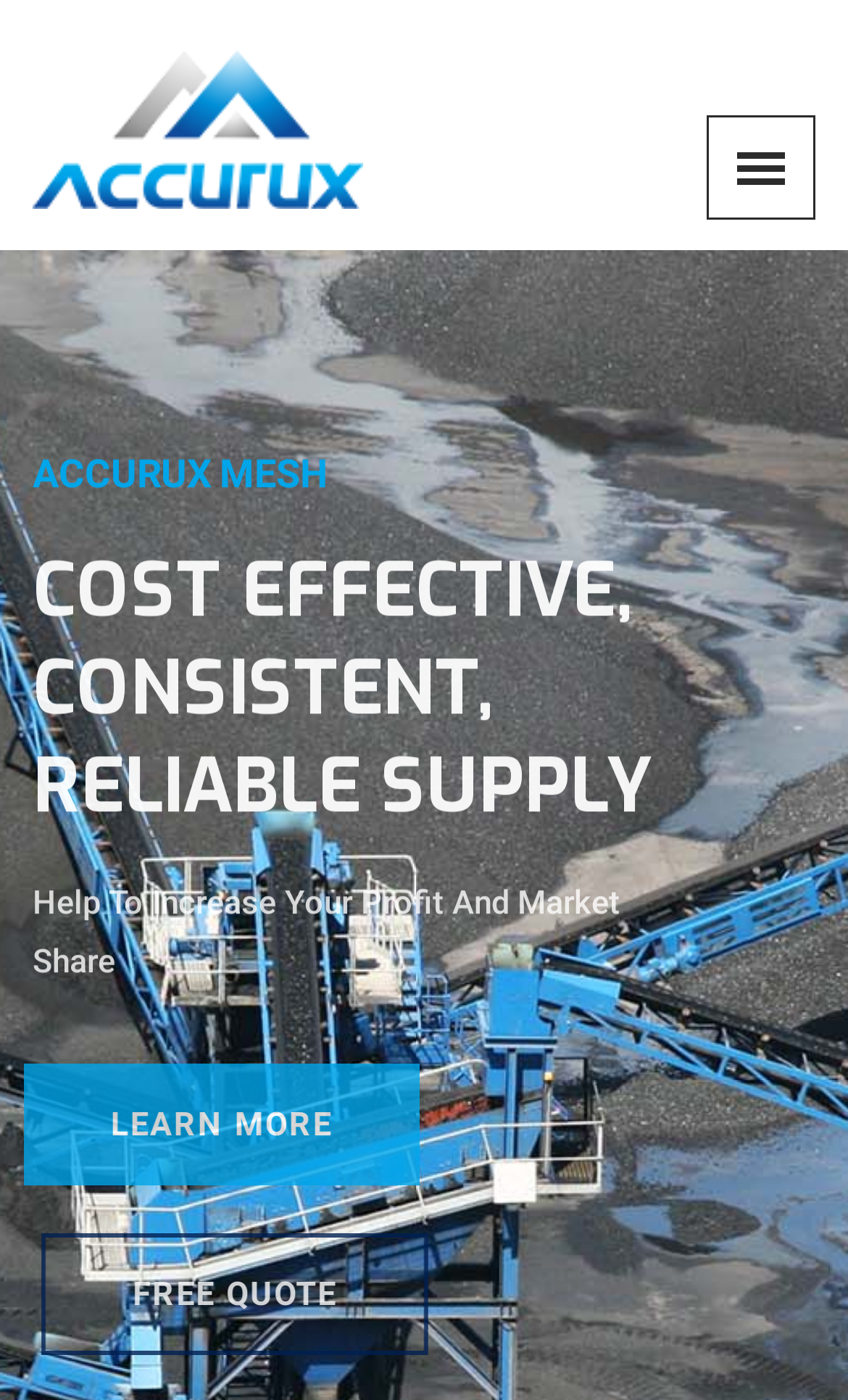Provide a one-word or short-phrase answer to the question:
How many links are in the top navigation?

2